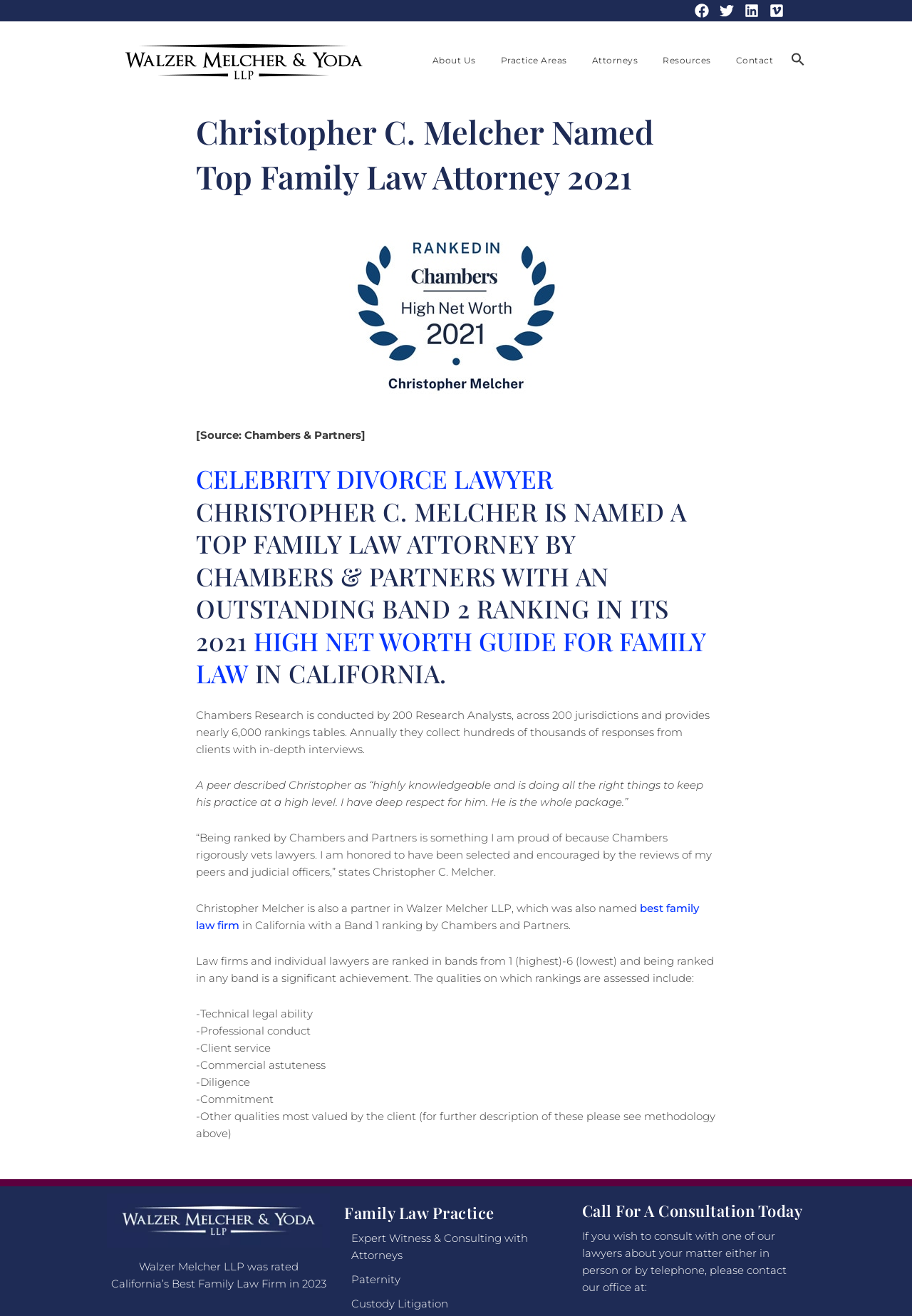Locate the bounding box coordinates of the clickable area needed to fulfill the instruction: "Search for something".

[0.883, 0.043, 0.897, 0.063]